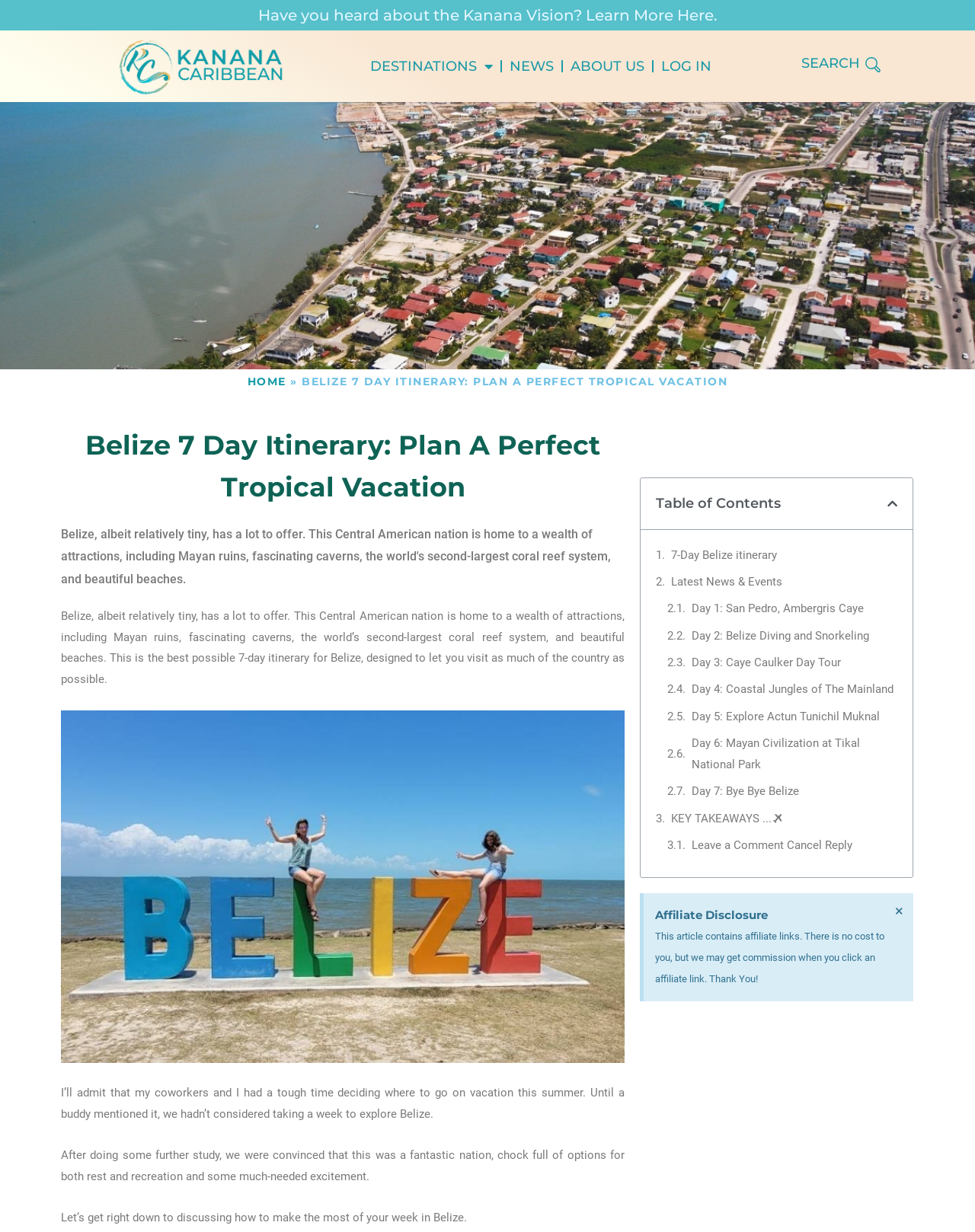What is the purpose of the 'Search' textbox?
Please provide a detailed and thorough answer to the question.

The 'Search' textbox is likely intended for users to search for specific content or information within the website, allowing them to quickly find relevant articles or pages.